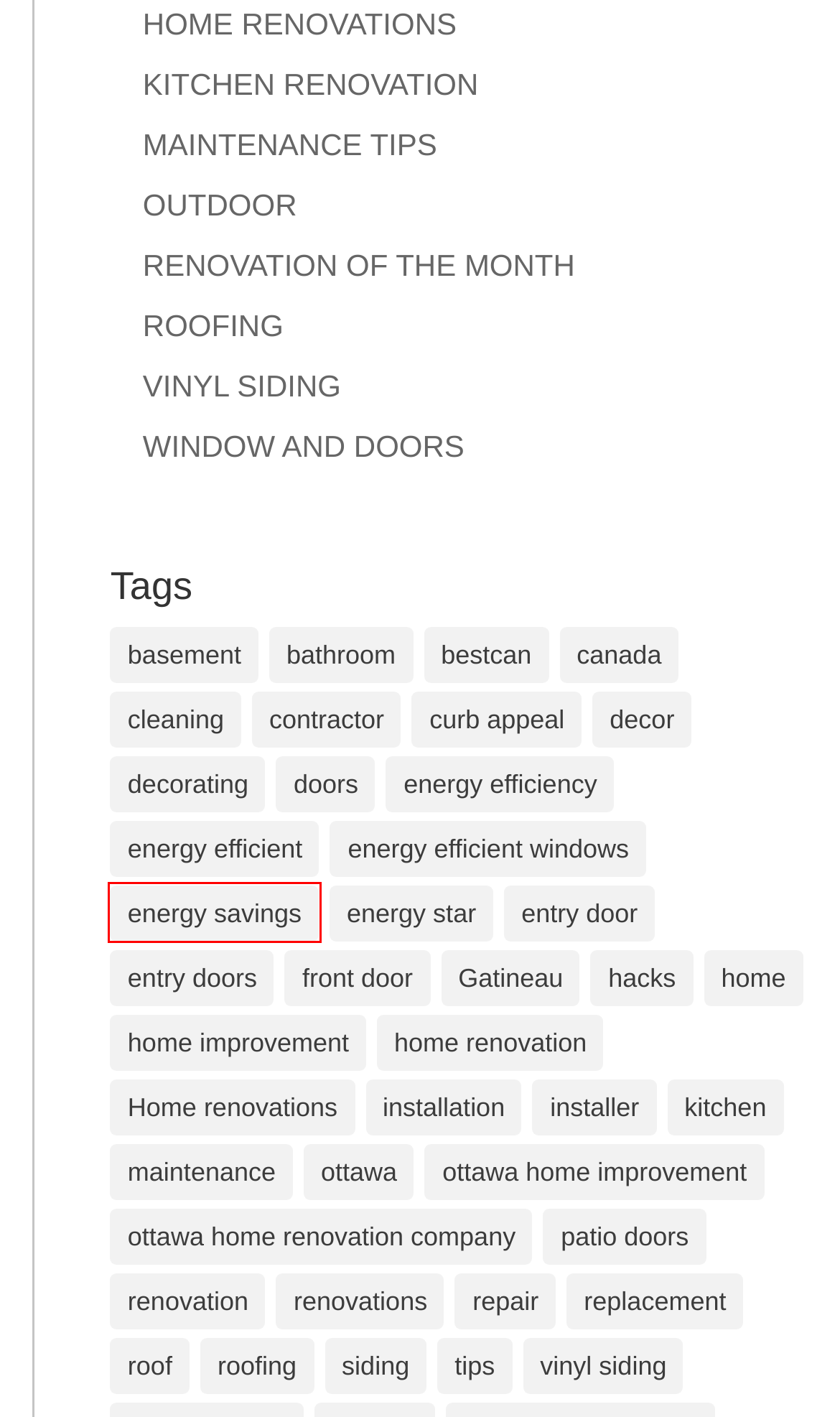Review the screenshot of a webpage containing a red bounding box around an element. Select the description that best matches the new webpage after clicking the highlighted element. The options are:
A. doors Archives - BestCan Windows & Doors - Ottawa Renovations
B. installer Archives - BestCan Windows & Doors - Ottawa Renovations
C. energy savings Archives - BestCan Windows & Doors - Ottawa Renovations
D. home Archives - BestCan Windows & Doors - Ottawa Renovations
E. contractor Archives - BestCan Windows & Doors - Ottawa Renovations
F. basement Archives - BestCan Windows & Doors - Ottawa Renovations
G. Renovation of the Month Archives - BestCan Windows & Doors - Ottawa Renovations
H. Roofing Archives - BestCan Windows & Doors - Ottawa Renovations

C